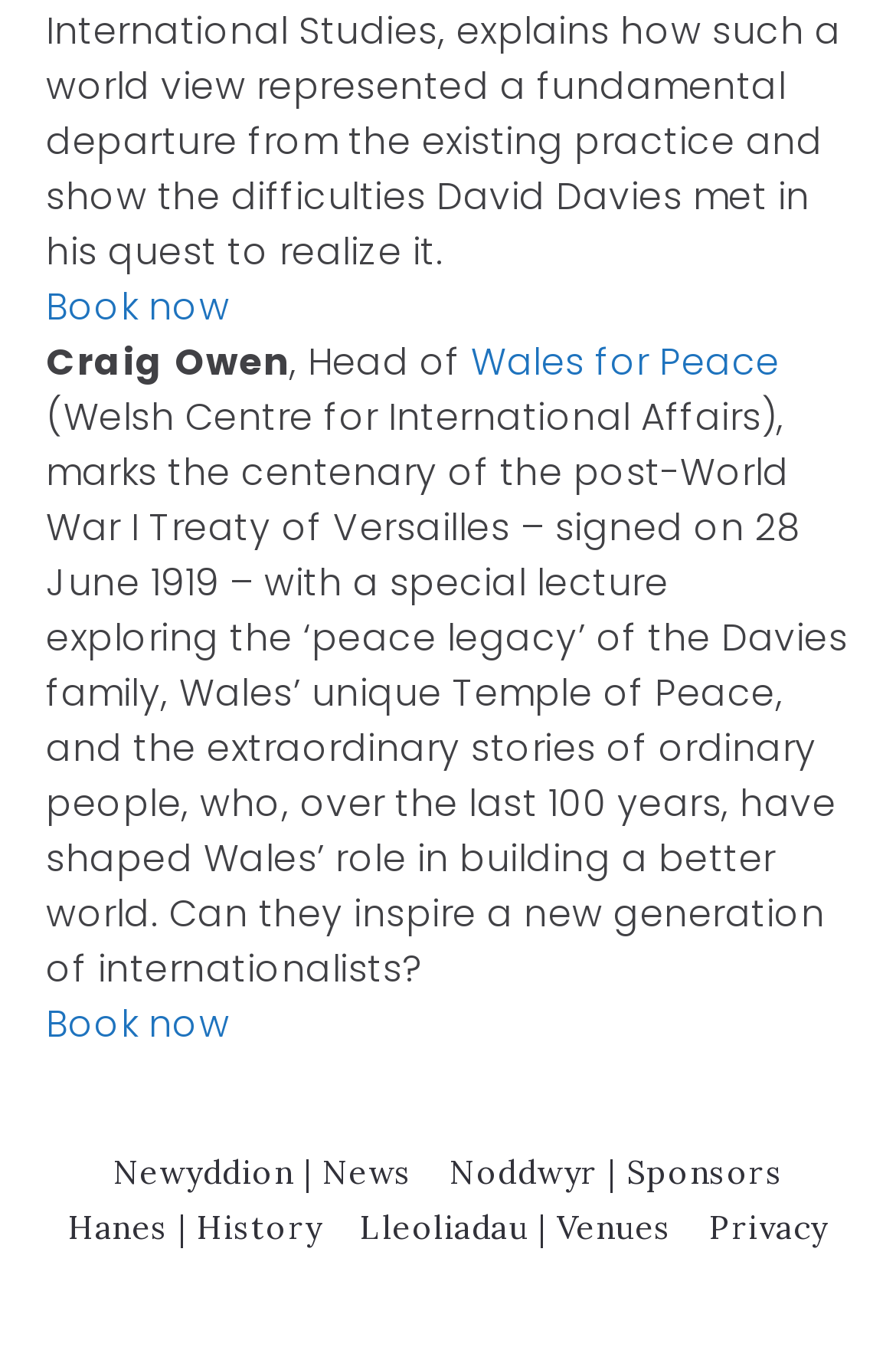Determine the bounding box coordinates (top-left x, top-left y, bottom-right x, bottom-right y) of the UI element described in the following text: Privacy

[0.792, 0.896, 0.924, 0.929]